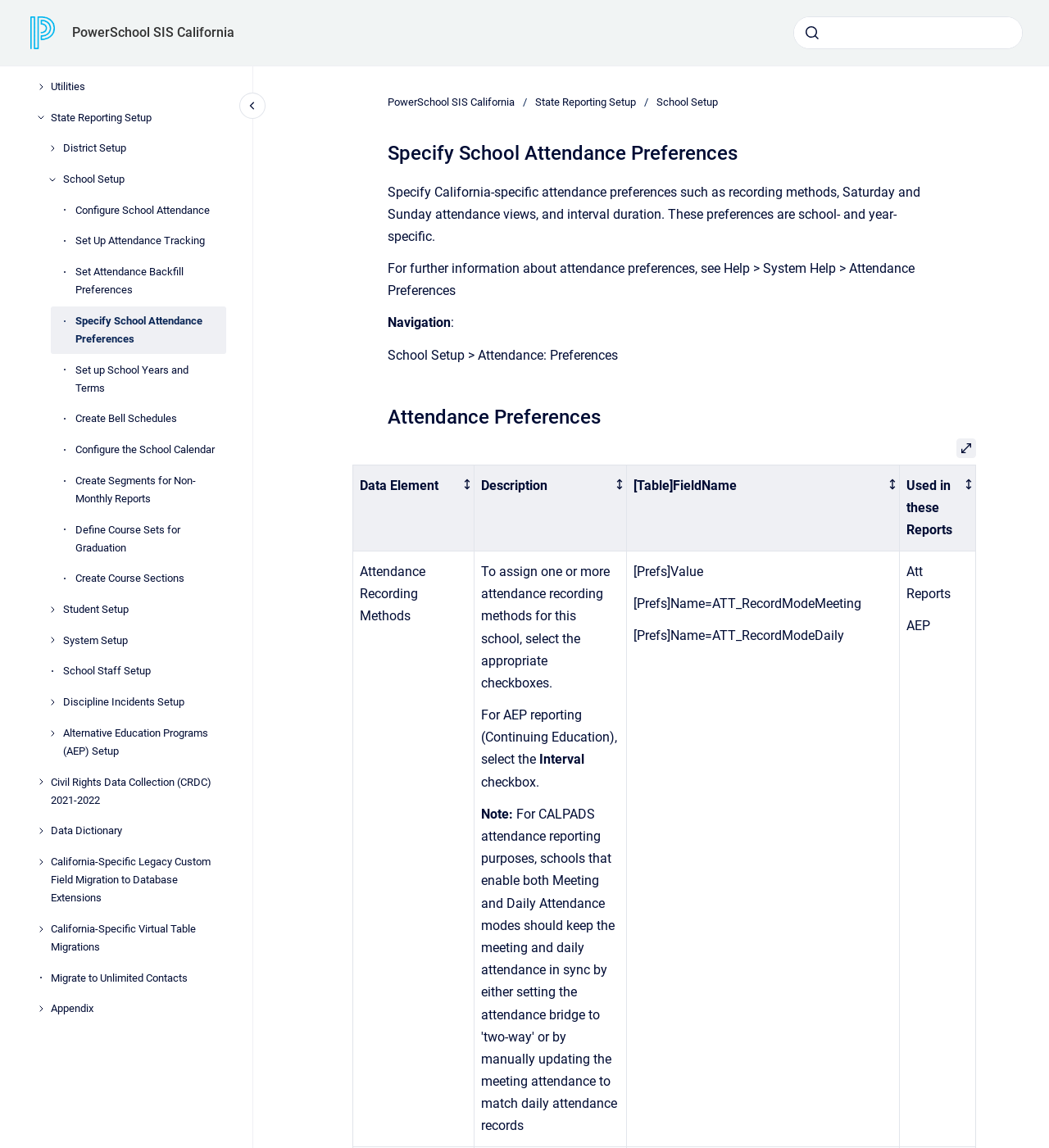Specify the bounding box coordinates of the area that needs to be clicked to achieve the following instruction: "Submit a query".

[0.762, 0.017, 0.787, 0.04]